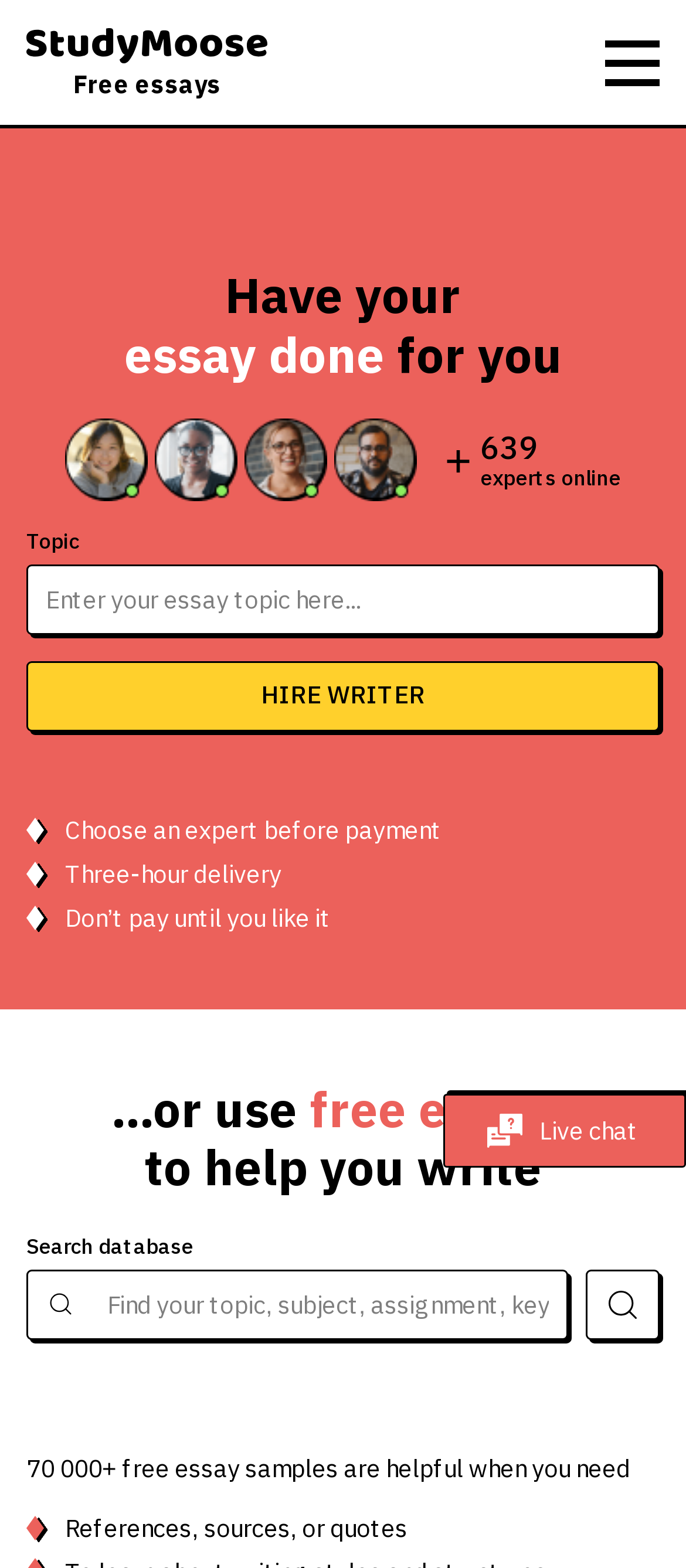What is the minimum delivery time for an essay?
Could you give a comprehensive explanation in response to this question?

The 'Three-hour delivery' text is listed as one of the benefits of using the service, implying that the minimum delivery time for an essay is three hours.